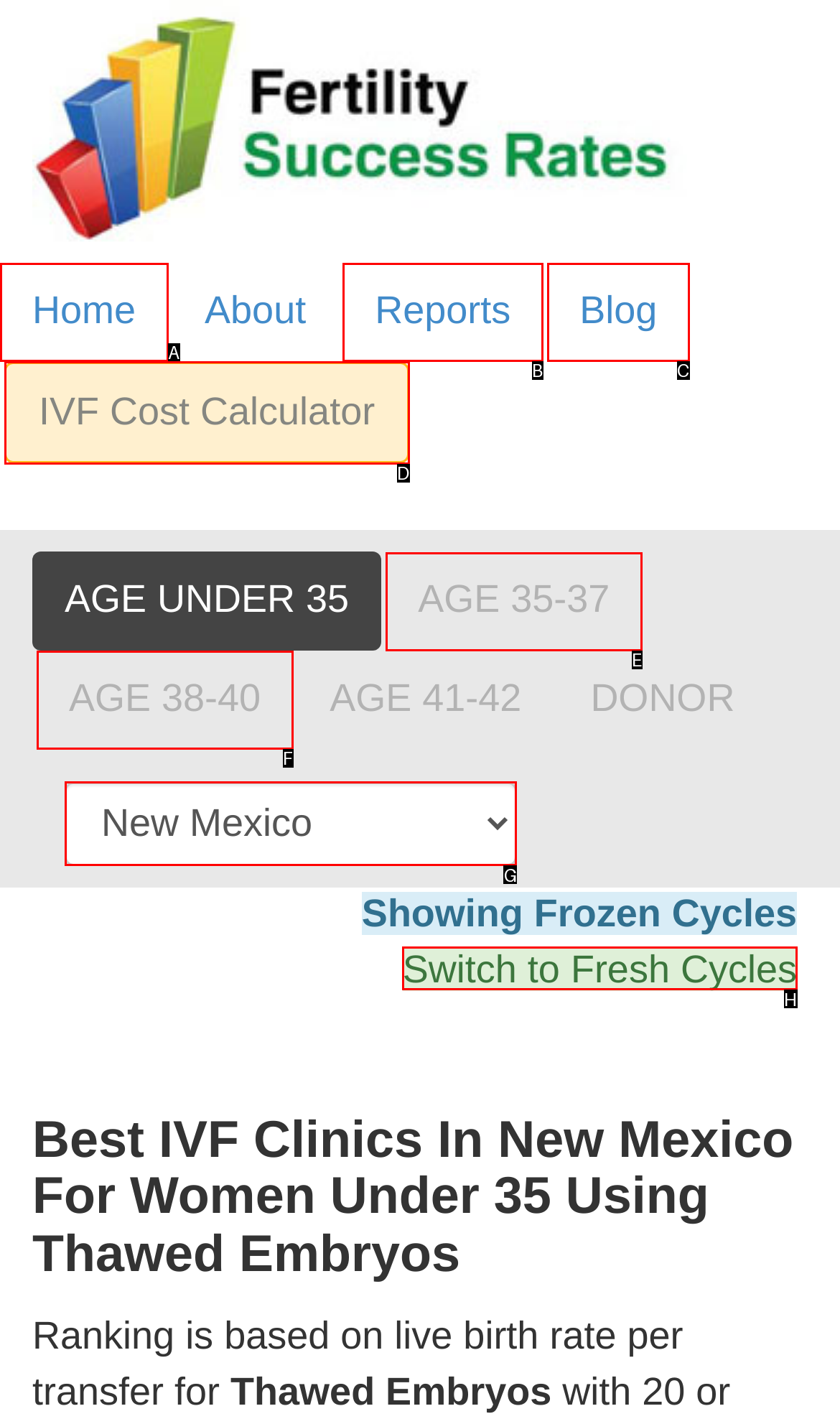What letter corresponds to the UI element to complete this task: Select an option from the combobox
Answer directly with the letter.

G